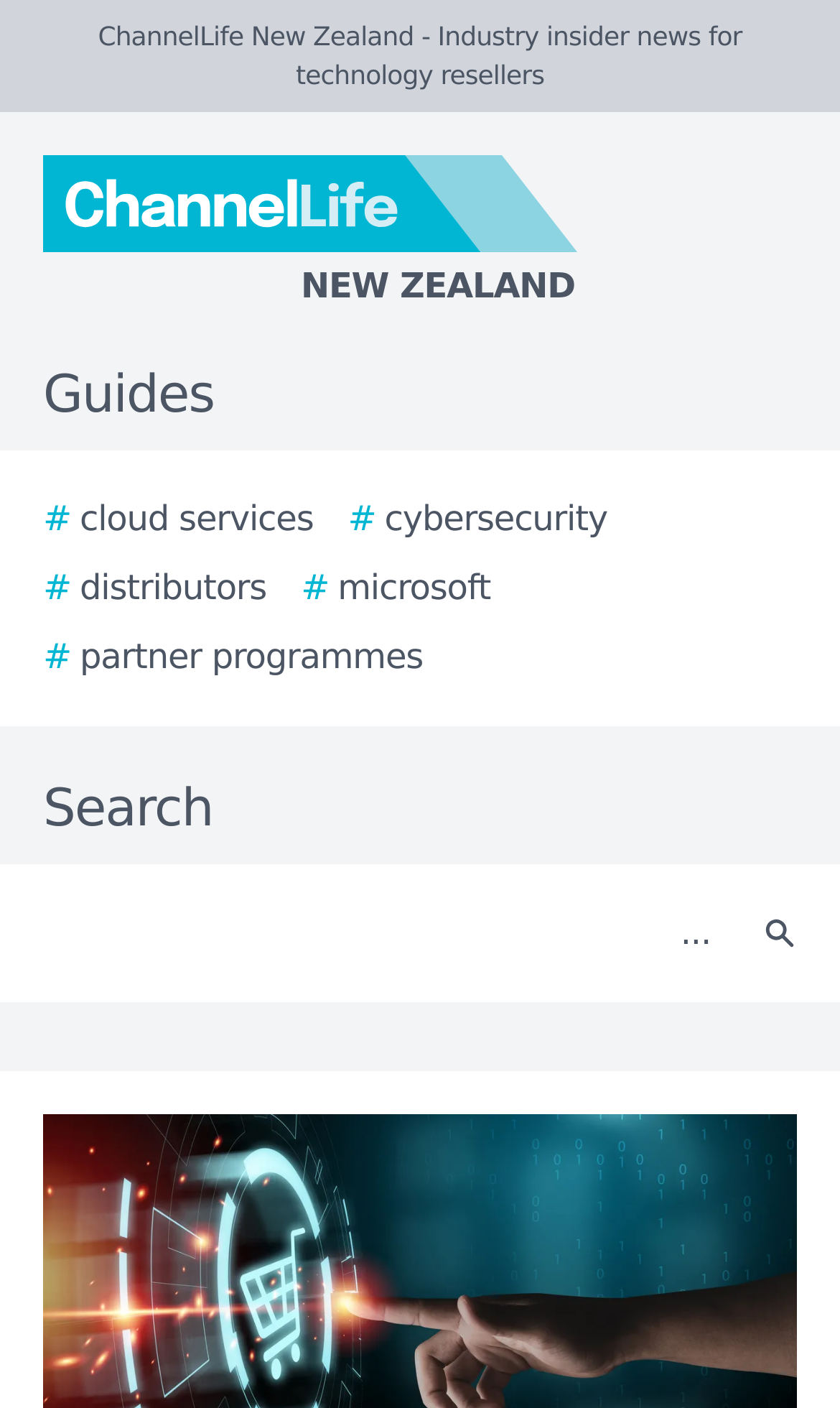Using the webpage screenshot and the element description # distributors, determine the bounding box coordinates. Specify the coordinates in the format (top-left x, top-left y, bottom-right x, bottom-right y) with values ranging from 0 to 1.

[0.051, 0.399, 0.317, 0.436]